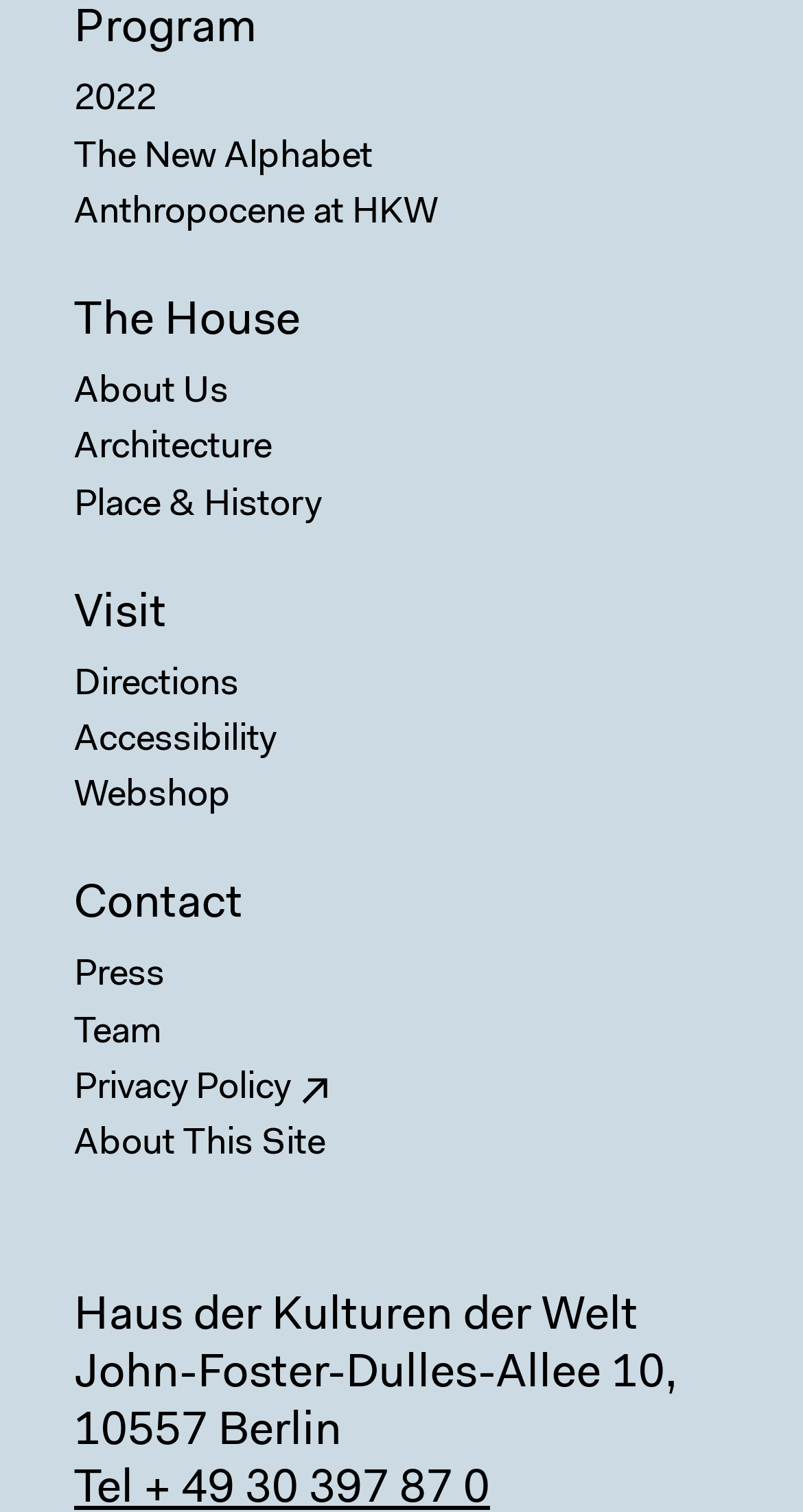Find the bounding box coordinates of the element I should click to carry out the following instruction: "Contact the team".

[0.092, 0.583, 0.303, 0.615]